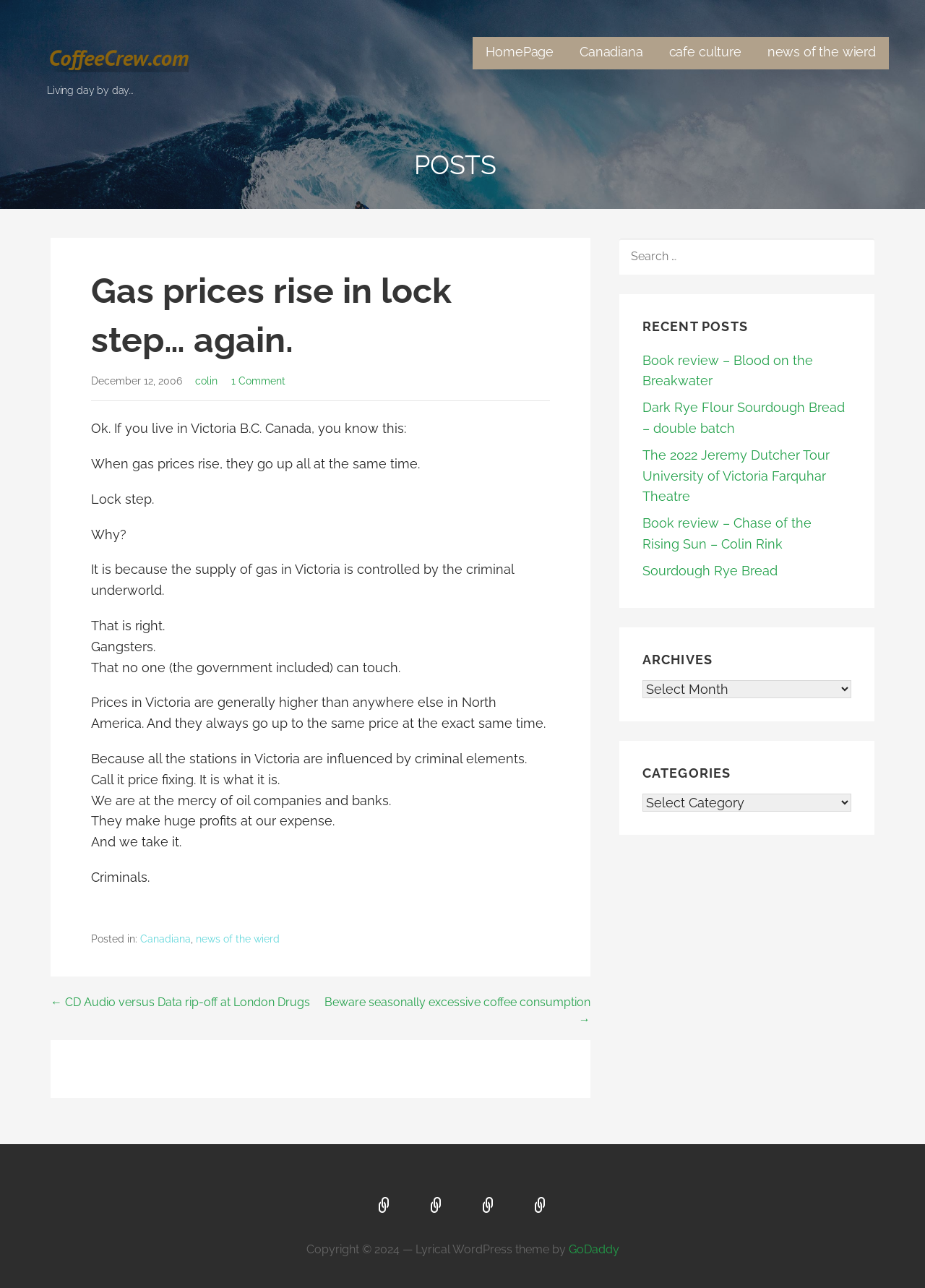Locate the bounding box coordinates of the element to click to perform the following action: 'Search for something'. The coordinates should be given as four float values between 0 and 1, in the form of [left, top, right, bottom].

[0.669, 0.185, 0.945, 0.213]